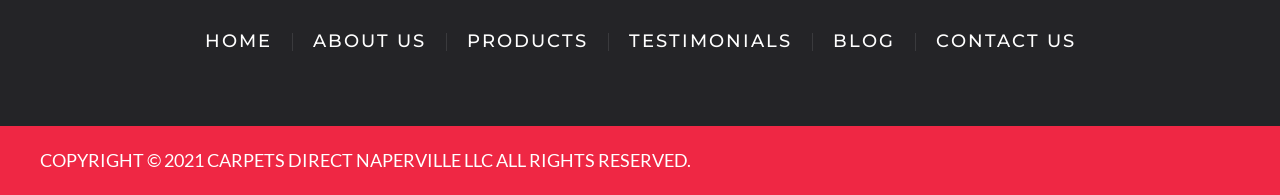What is the last menu item?
Use the image to answer the question with a single word or phrase.

CONTACT US